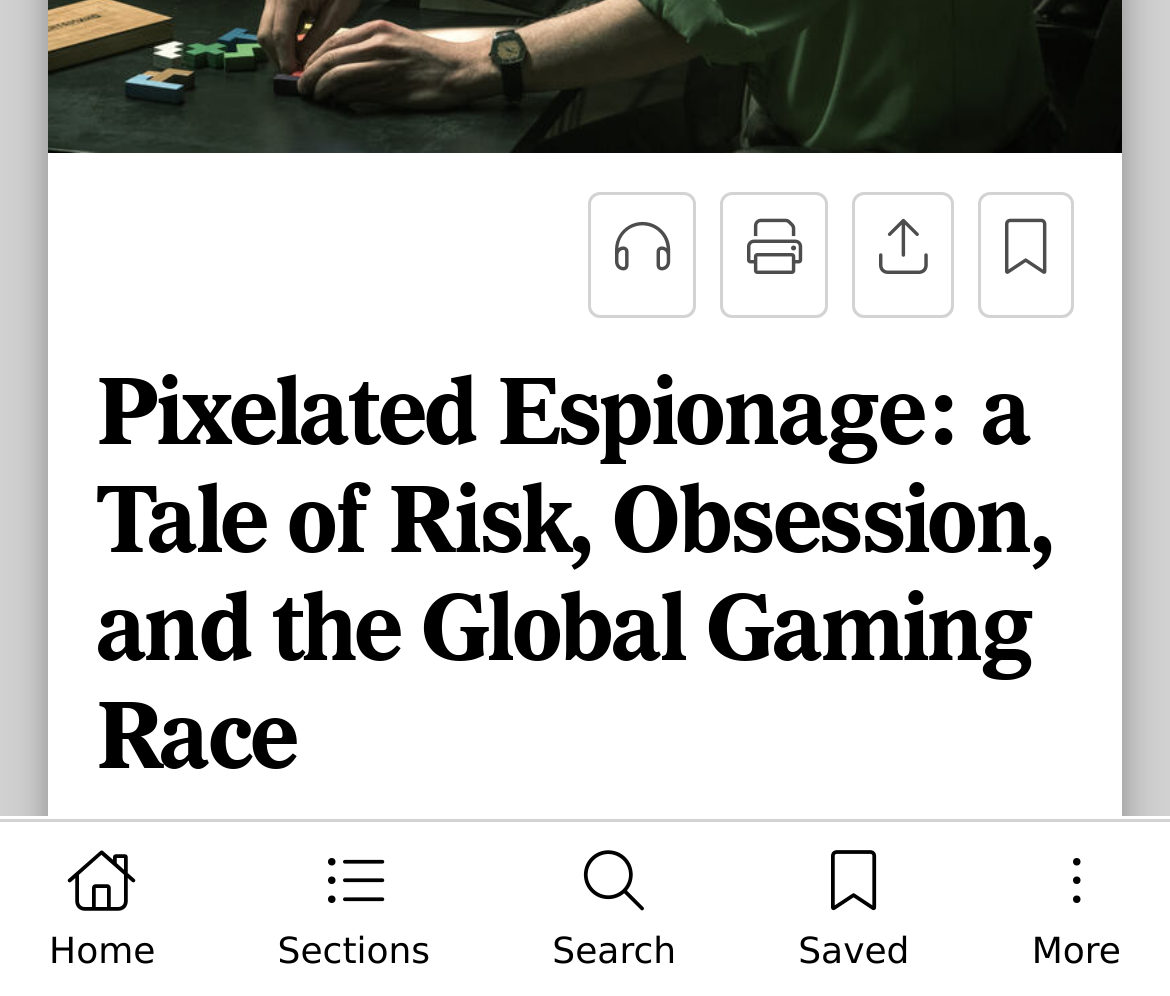Please determine the bounding box coordinates for the UI element described here. Use the format (top-left x, top-left y, bottom-right x, bottom-right y) with values bounded between 0 and 1: Sections

[0.195, 0.849, 0.41, 0.994]